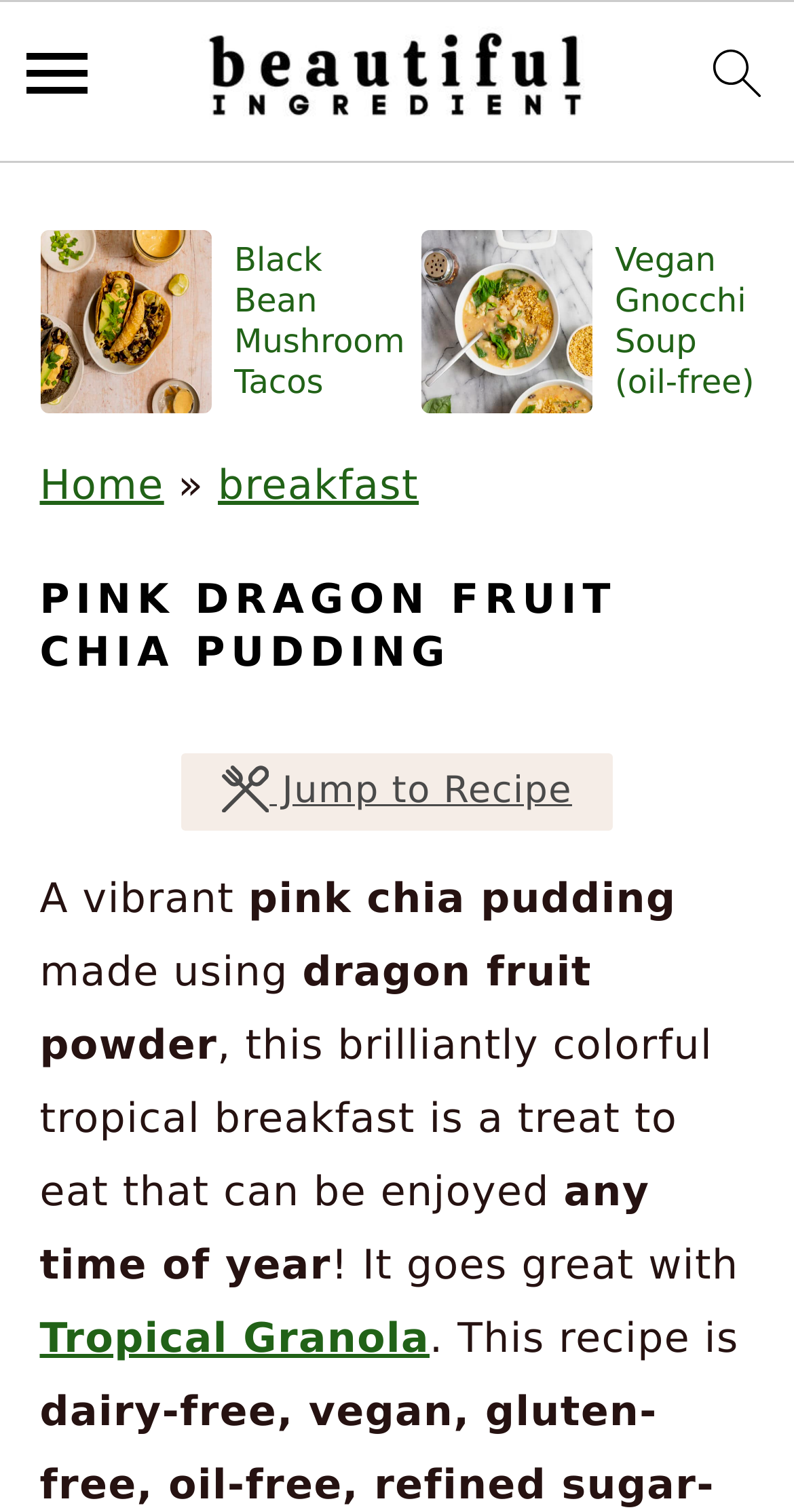Please find the bounding box coordinates of the element that needs to be clicked to perform the following instruction: "view Black Bean Mushroom Tacos recipe". The bounding box coordinates should be four float numbers between 0 and 1, represented as [left, top, right, bottom].

[0.05, 0.141, 0.512, 0.283]